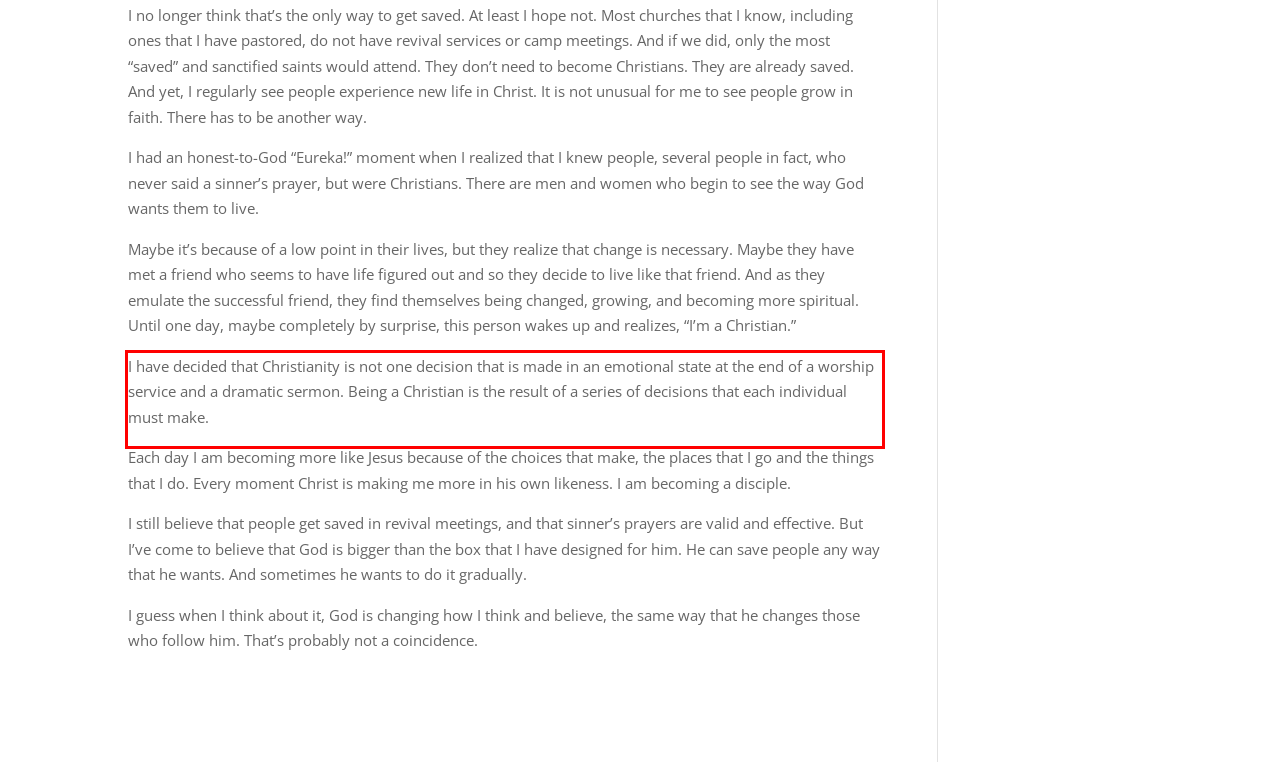Analyze the screenshot of the webpage that features a red bounding box and recognize the text content enclosed within this red bounding box.

I have decided that Christianity is not one decision that is made in an emotional state at the end of a worship service and a dramatic sermon. Being a Christian is the result of a series of decisions that each individual must make.